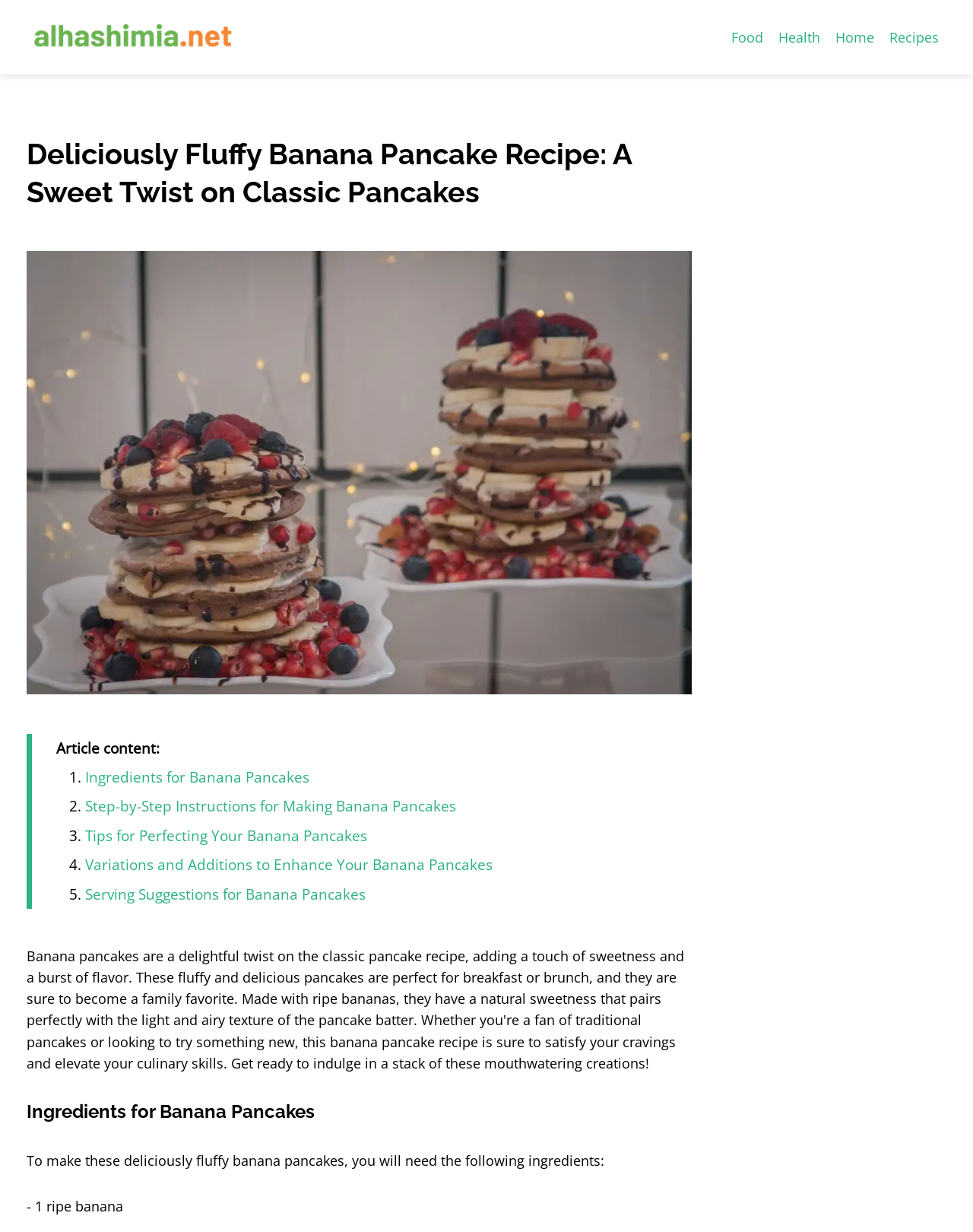Please determine the headline of the webpage and provide its content.

Deliciously Fluffy Banana Pancake Recipe: A Sweet Twist on Classic Pancakes